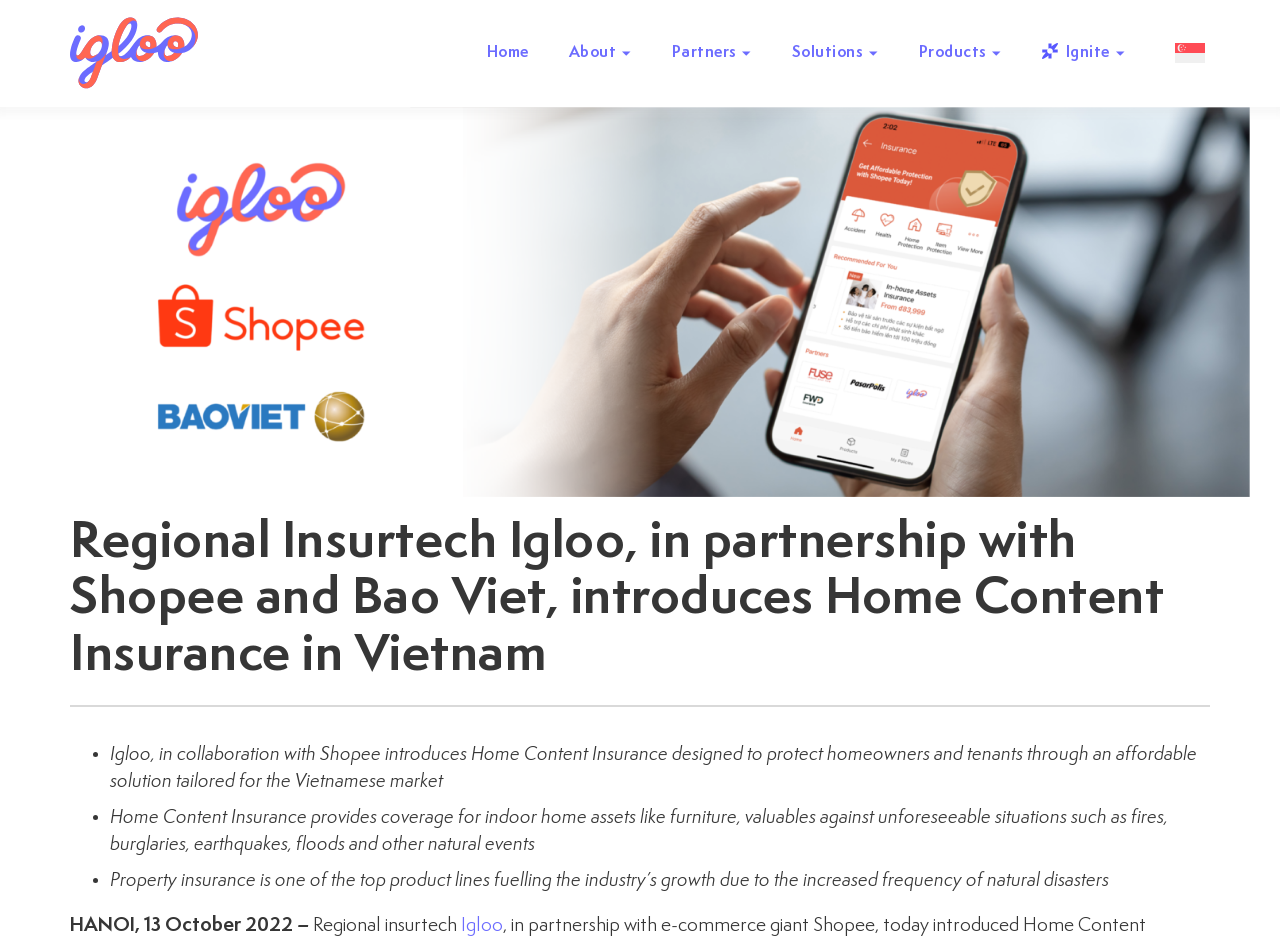With reference to the image, please provide a detailed answer to the following question: What is the purpose of Home Content Insurance?

According to the webpage, Home Content Insurance is designed to protect homeowners and tenants through an affordable solution tailored for the Vietnamese market, as stated in the text 'Igloo, in collaboration with Shopee introduces Home Content Insurance designed to protect homeowners and tenants through an affordable solution tailored for the Vietnamese market'.